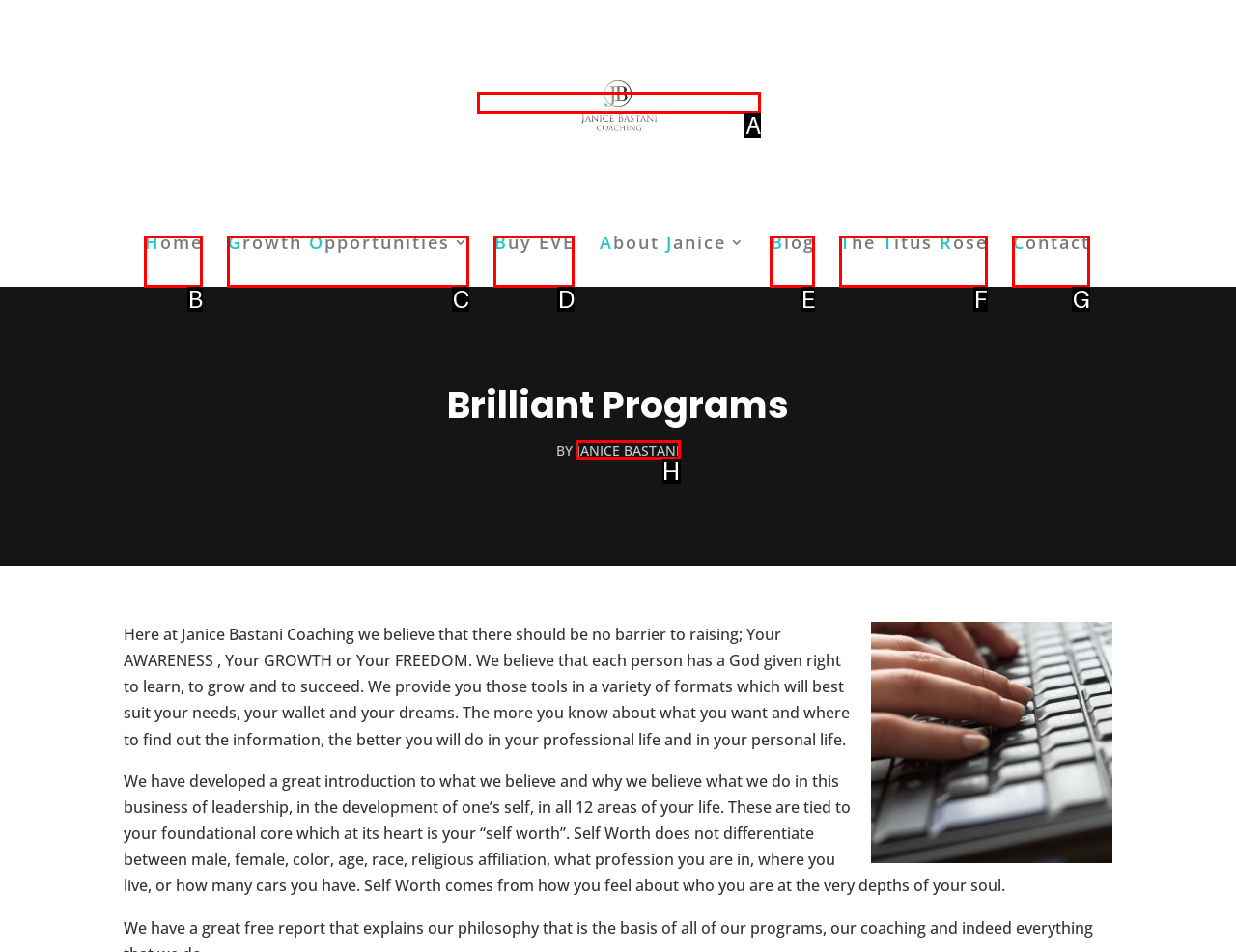Find the correct option to complete this instruction: Read about Janice Bastani. Reply with the corresponding letter.

H